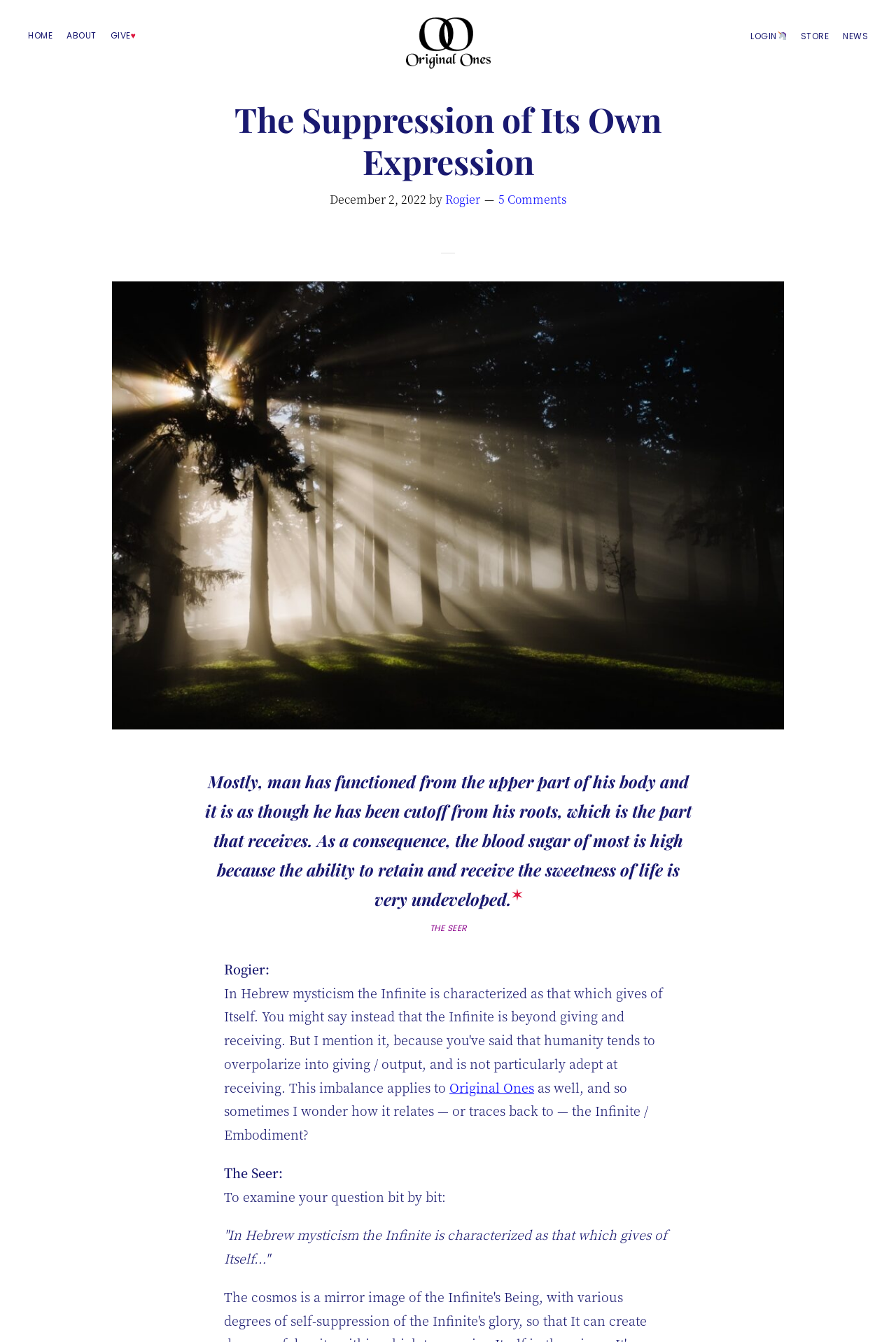Pinpoint the bounding box coordinates of the element that must be clicked to accomplish the following instruction: "View the 'Summer Solstice Ceremony'". The coordinates should be in the format of four float numbers between 0 and 1, i.e., [left, top, right, bottom].

[0.634, 0.006, 0.66, 0.016]